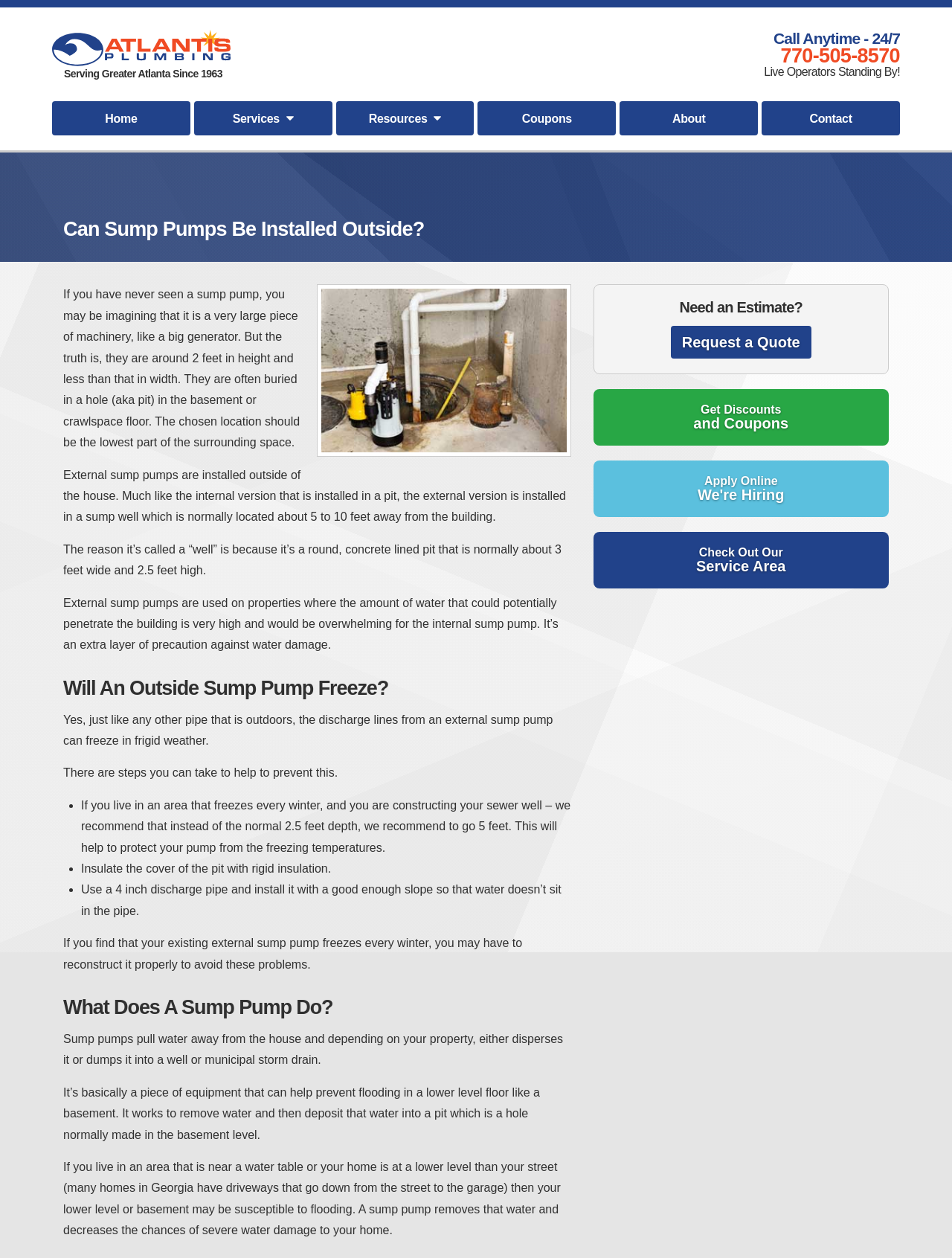Please identify the coordinates of the bounding box that should be clicked to fulfill this instruction: "Request a Quote".

[0.705, 0.259, 0.852, 0.285]